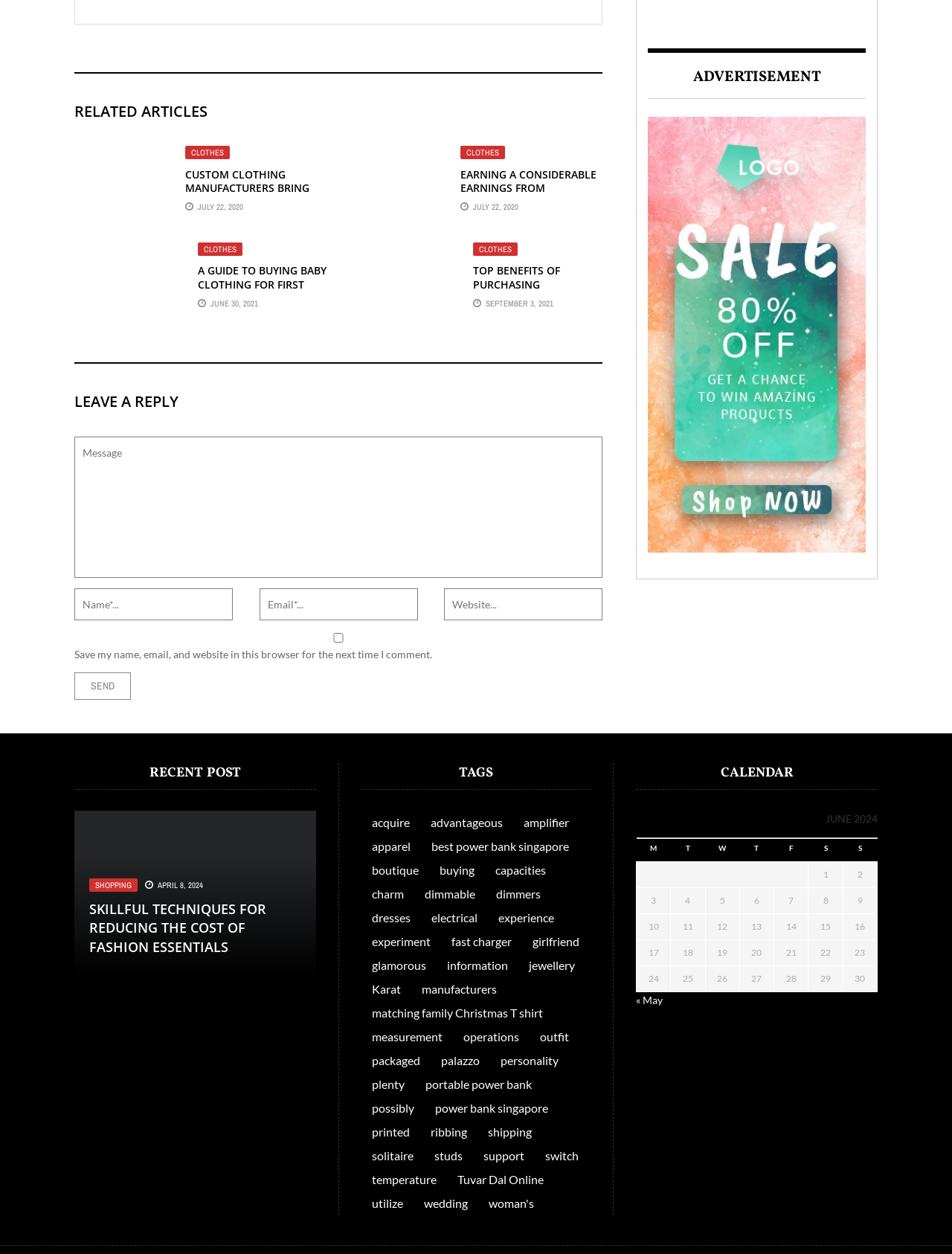How many recent posts are listed?
Look at the image and answer the question with a single word or phrase.

5